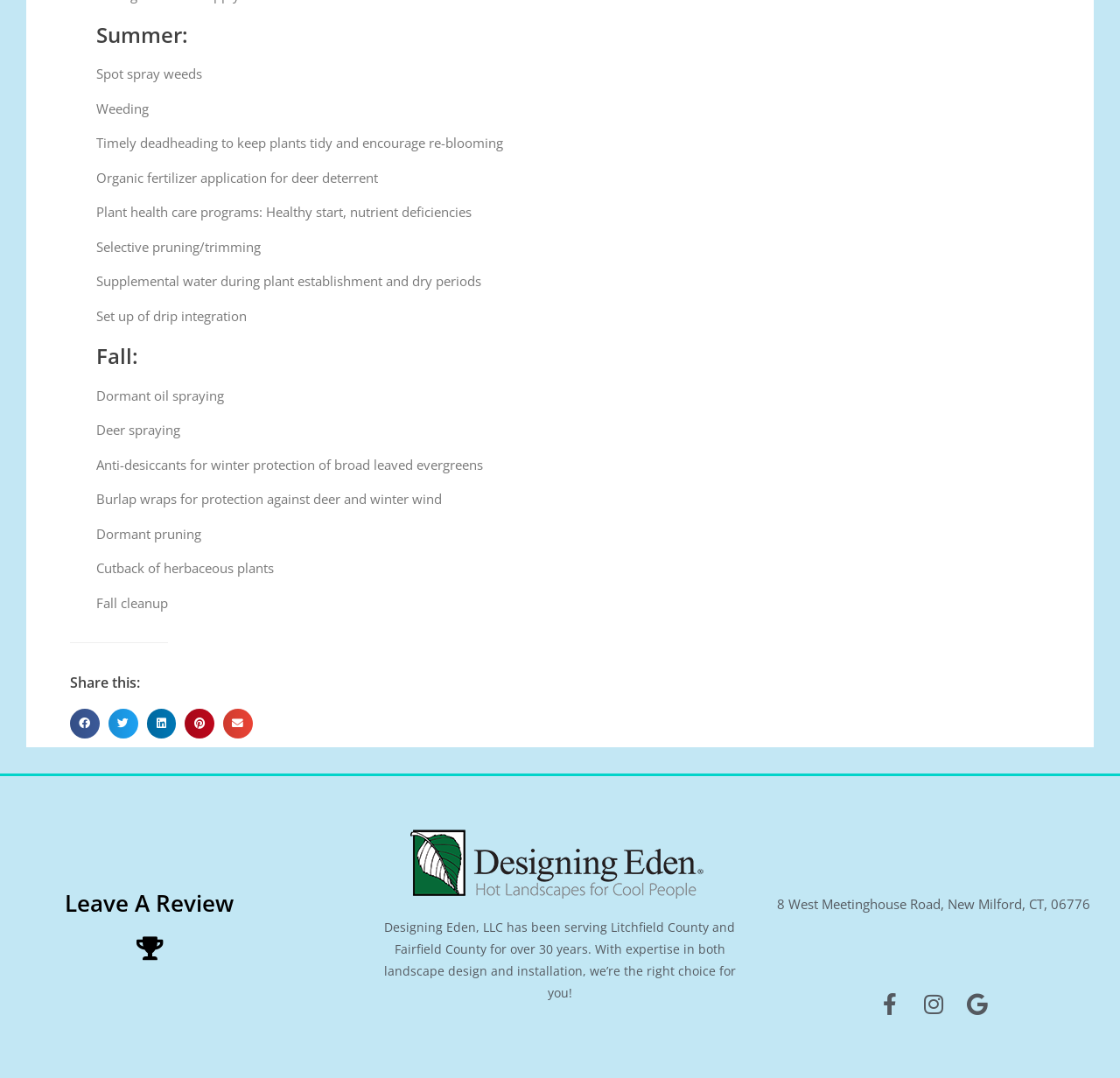Could you please study the image and provide a detailed answer to the question:
How many social media platforms are linked?

The webpage has links to Facebook, Instagram, and Google, which are three social media platforms.